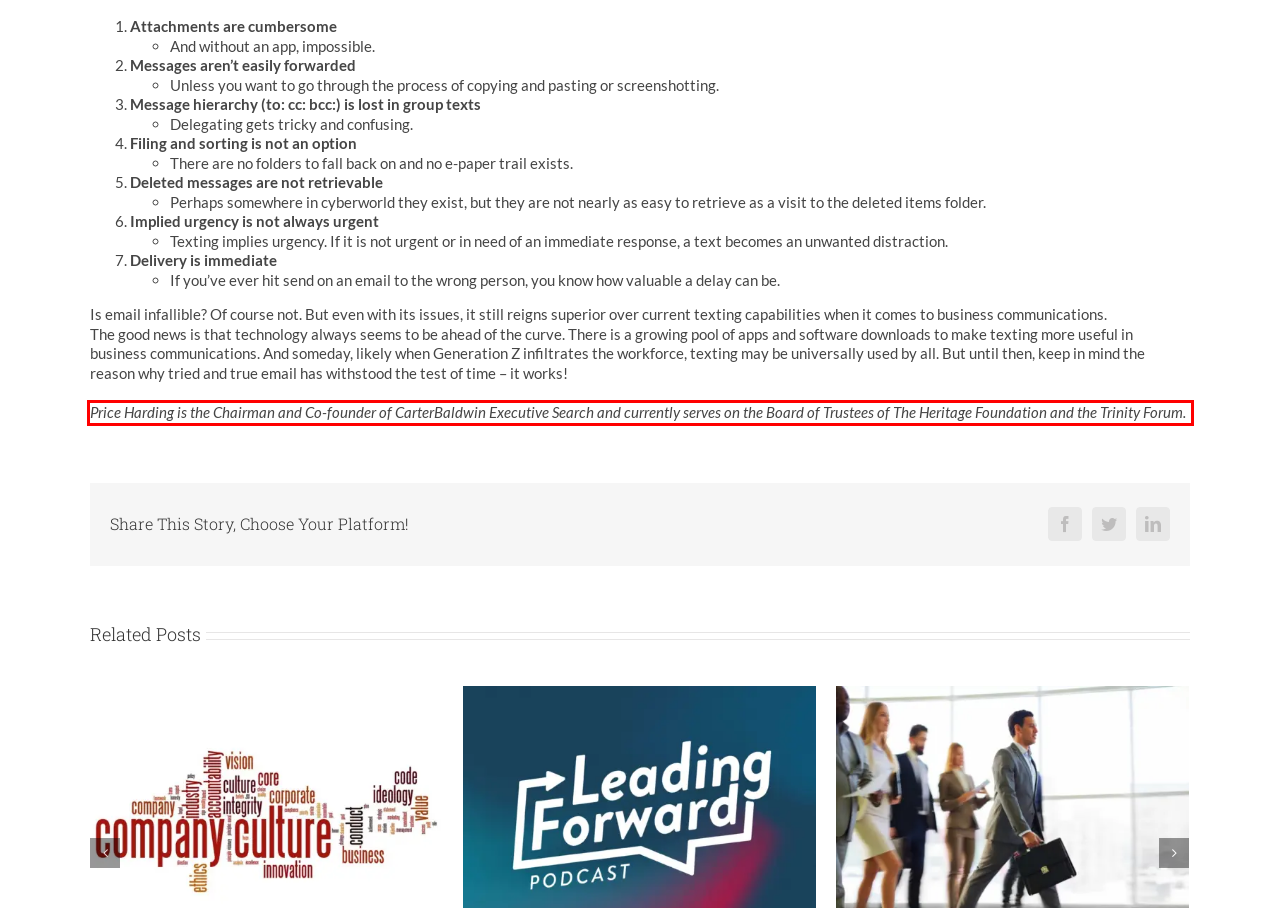Inspect the webpage screenshot that has a red bounding box and use OCR technology to read and display the text inside the red bounding box.

Price Harding is the Chairman and Co-founder of CarterBaldwin Executive Search and currently serves on the Board of Trustees of The Heritage Foundation and the Trinity Forum.